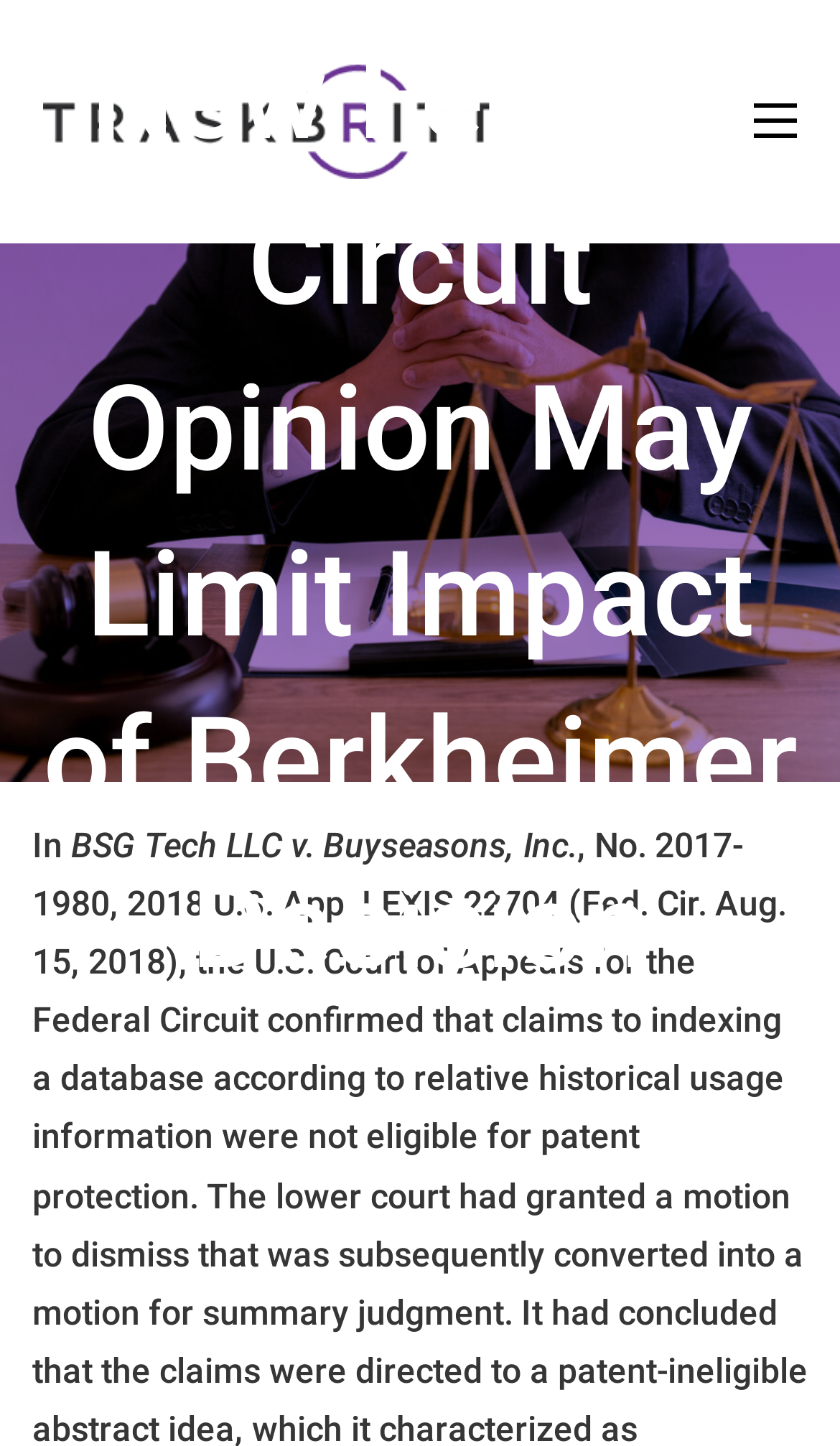Predict the bounding box of the UI element based on the description: "Menu". The coordinates should be four float numbers between 0 and 1, formatted as [left, top, right, bottom].

None